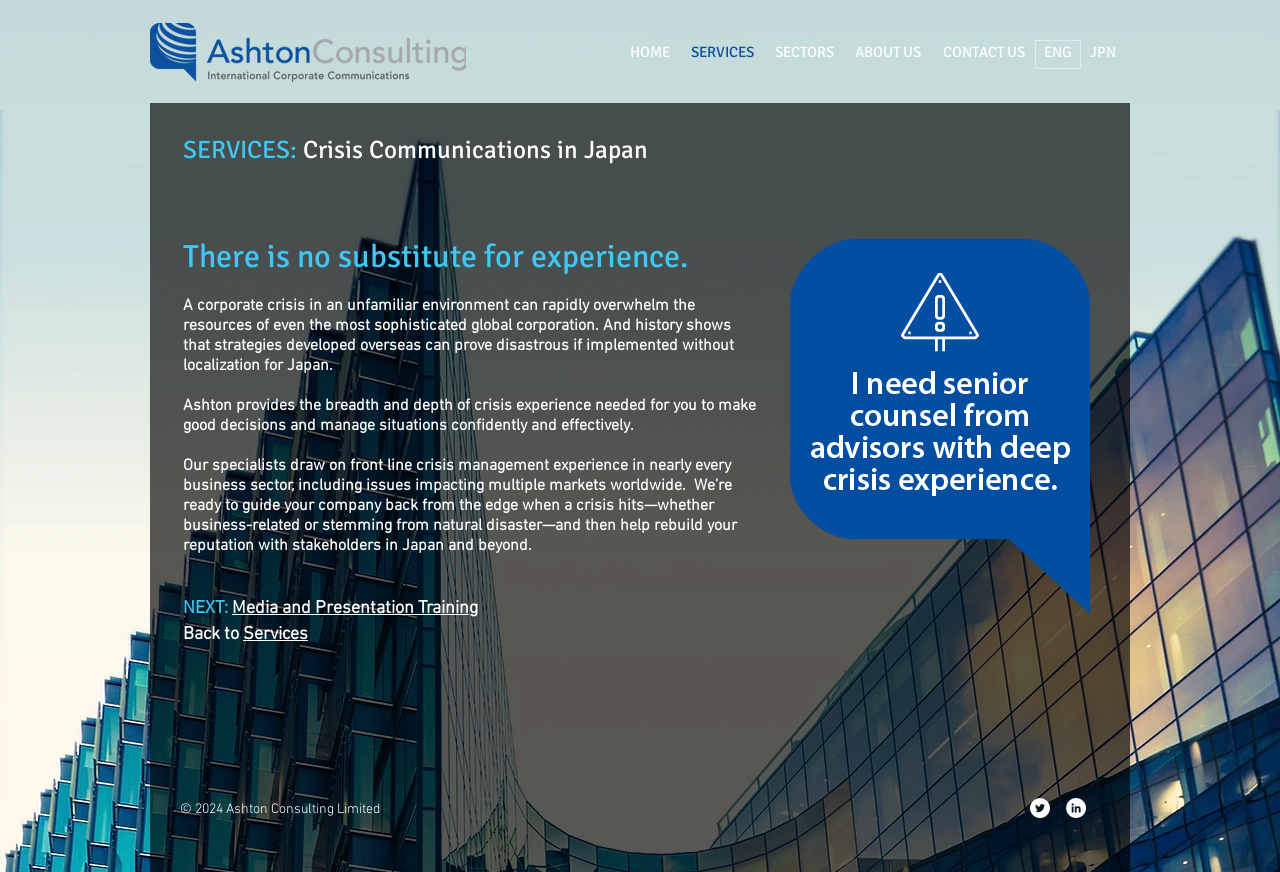Specify the bounding box coordinates of the element's region that should be clicked to achieve the following instruction: "Click HOME". The bounding box coordinates consist of four float numbers between 0 and 1, in the format [left, top, right, bottom].

[0.484, 0.046, 0.531, 0.075]